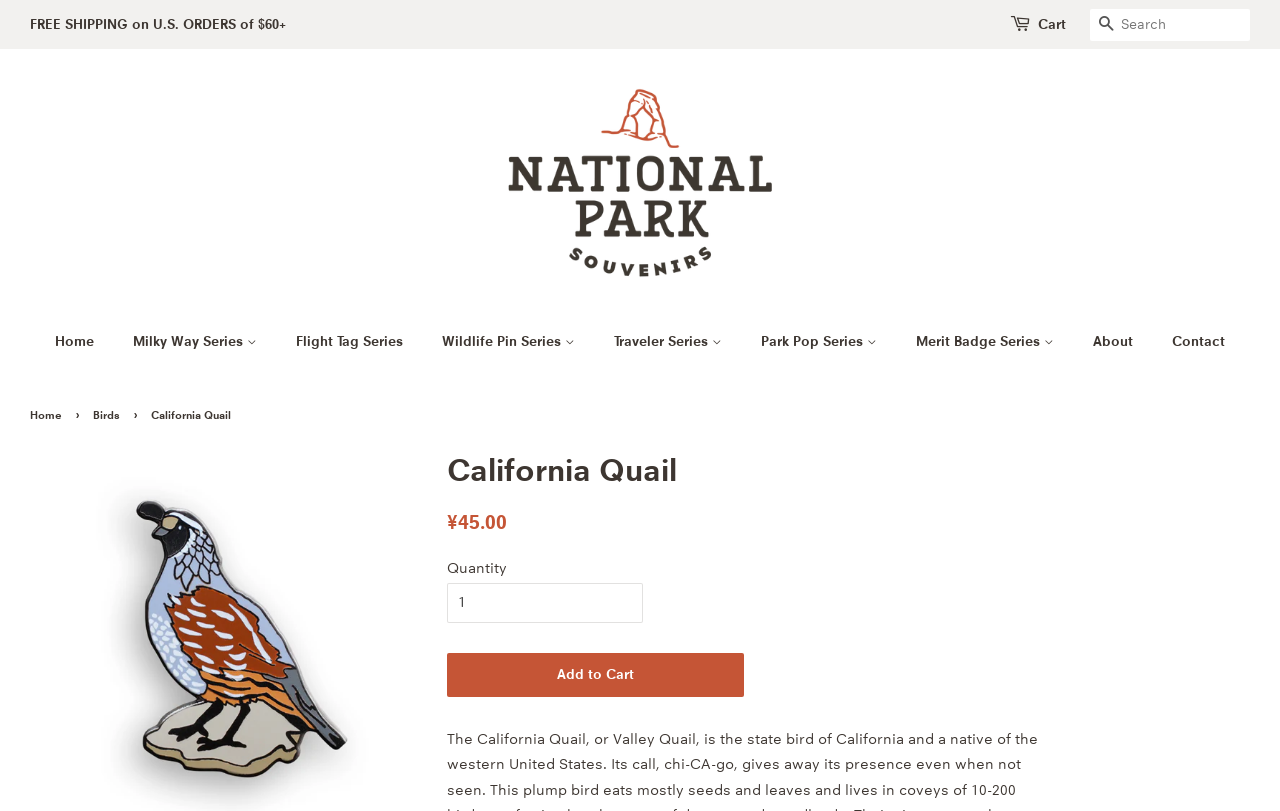Using the provided element description: "parent_node: Search aria-label="Search" name="q" placeholder="Search"", determine the bounding box coordinates of the corresponding UI element in the screenshot.

[0.852, 0.011, 0.977, 0.05]